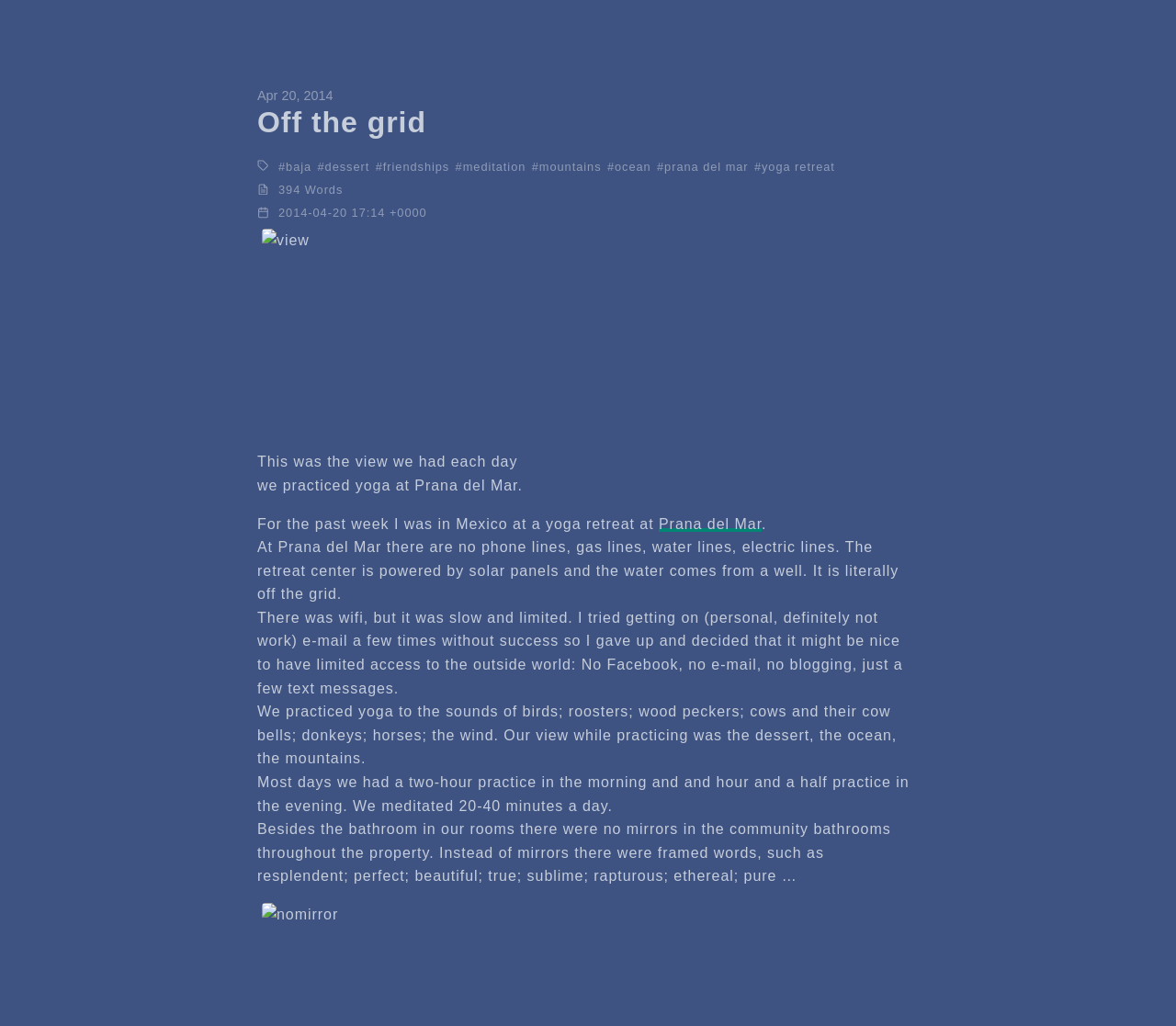Look at the image and give a detailed response to the following question: What is the duration of meditation per day?

I found the duration of meditation per day by reading the text content of the StaticText element which mentions 'we meditated 20-40 minutes a day'.